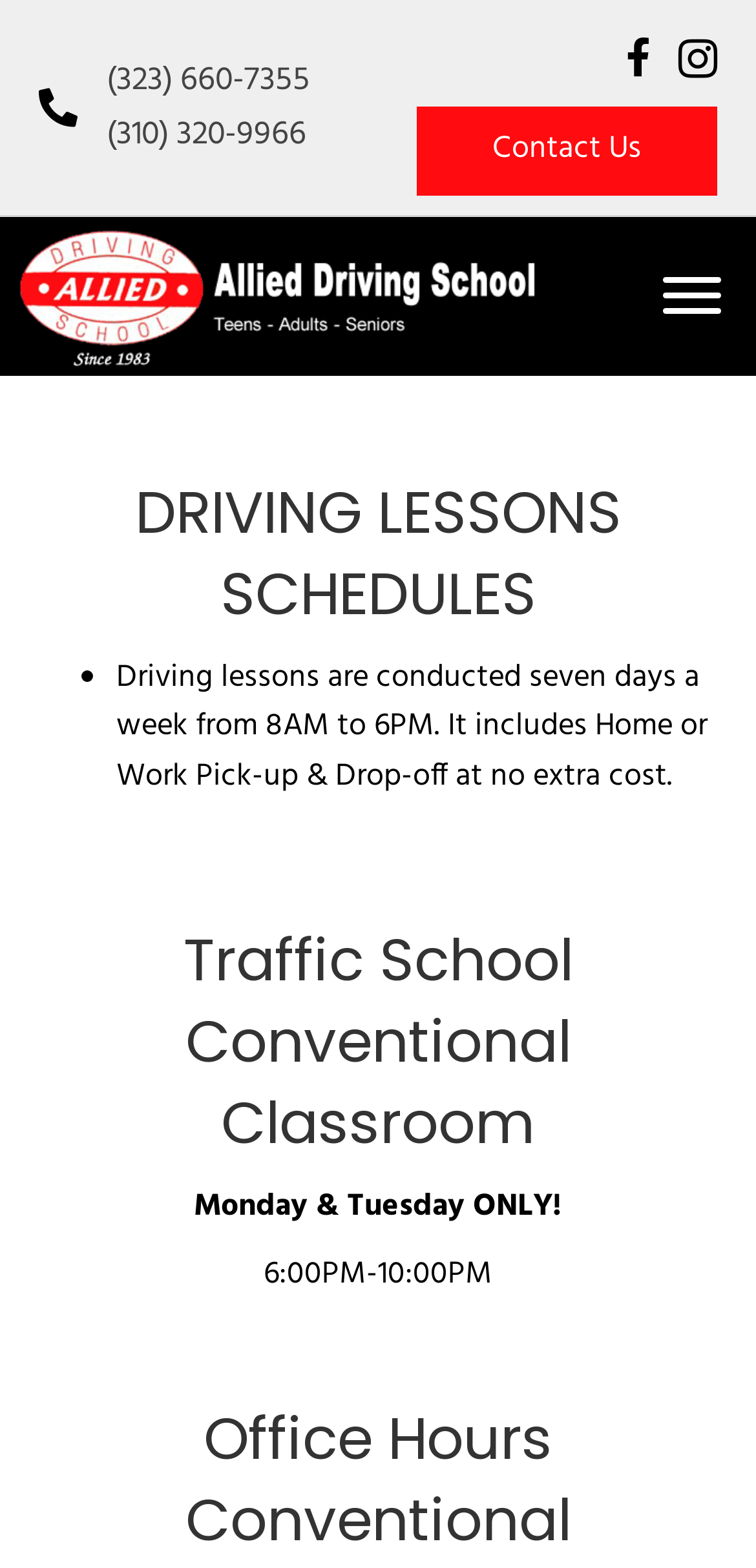Is there an extra cost for Home or Work Pick-up & Drop-off?
Please provide a single word or phrase as your answer based on the screenshot.

No